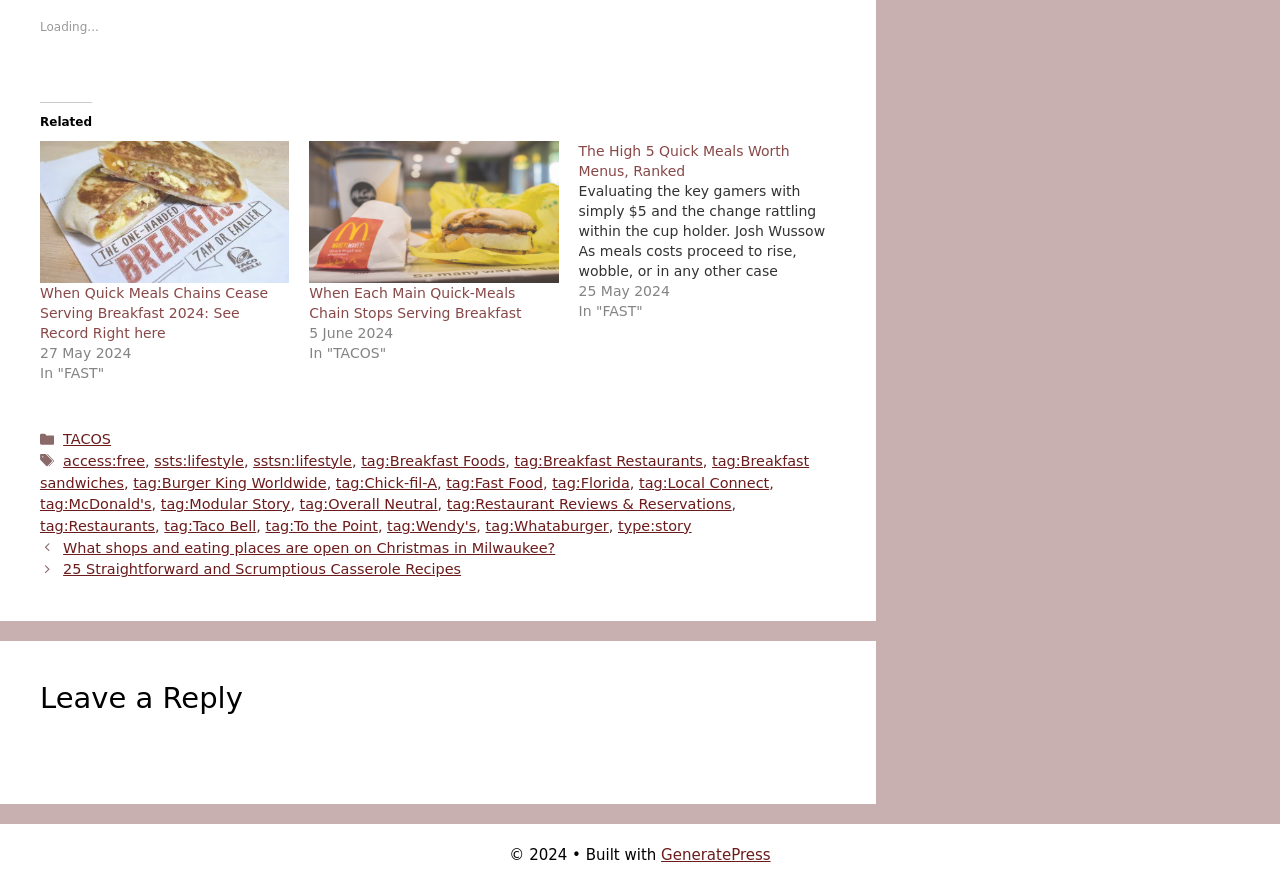What is the purpose of the section 'Leave a Reply'?
Refer to the image and provide a concise answer in one word or phrase.

To comment